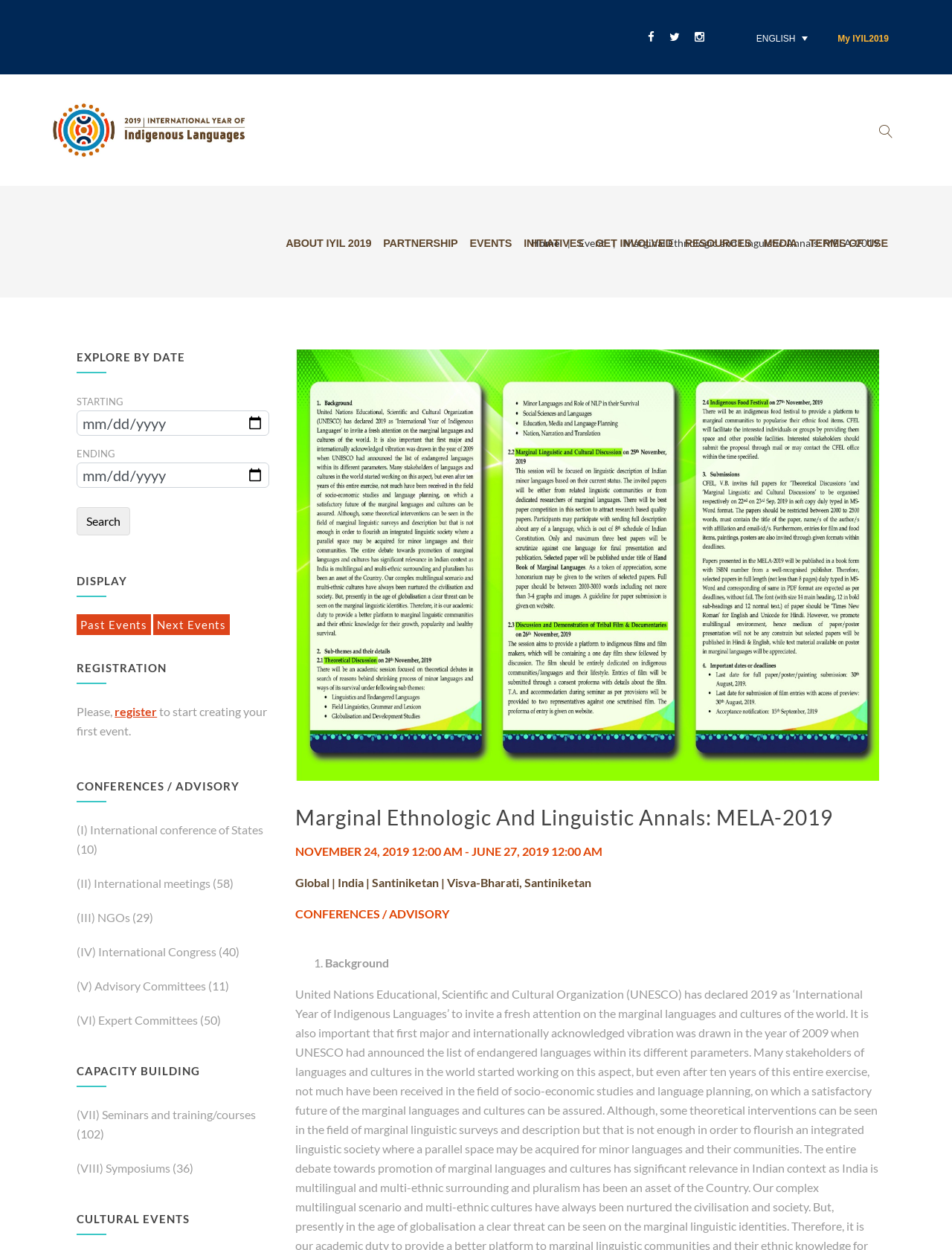Given the content of the image, can you provide a detailed answer to the question?
Where is the international seminar being held?

The location of the international seminar can be found in the details section of the webpage, which mentions 'Global | India | Santiniketan | Visva-Bharati, Santiniketan'.